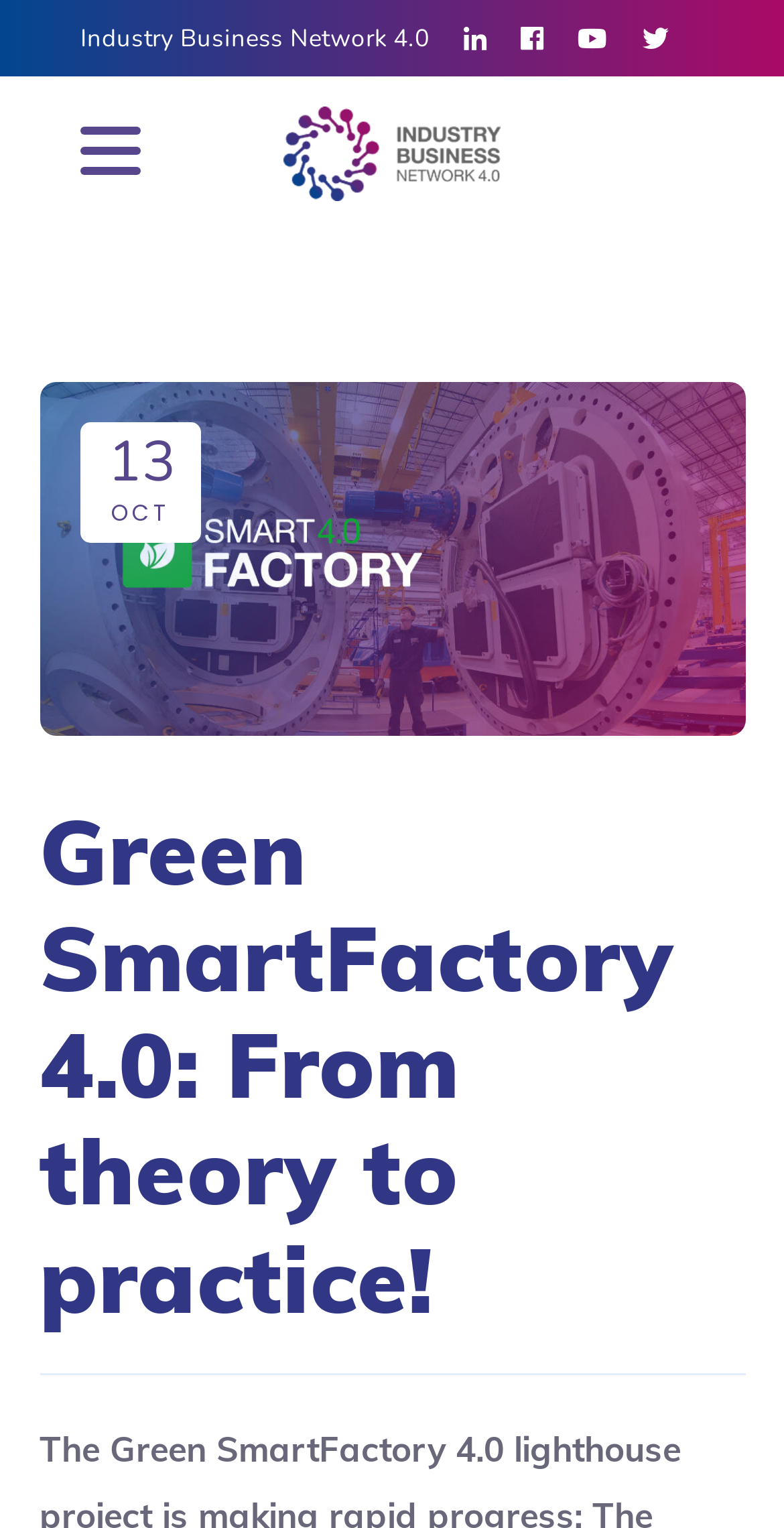Please provide a comprehensive answer to the question below using the information from the image: What is the theme of the webpage?

I analyzed the content of the webpage and found that the main heading is 'Green SmartFactory 4.0: From theory to practice!', which suggests that the theme of the webpage is related to smart factories.